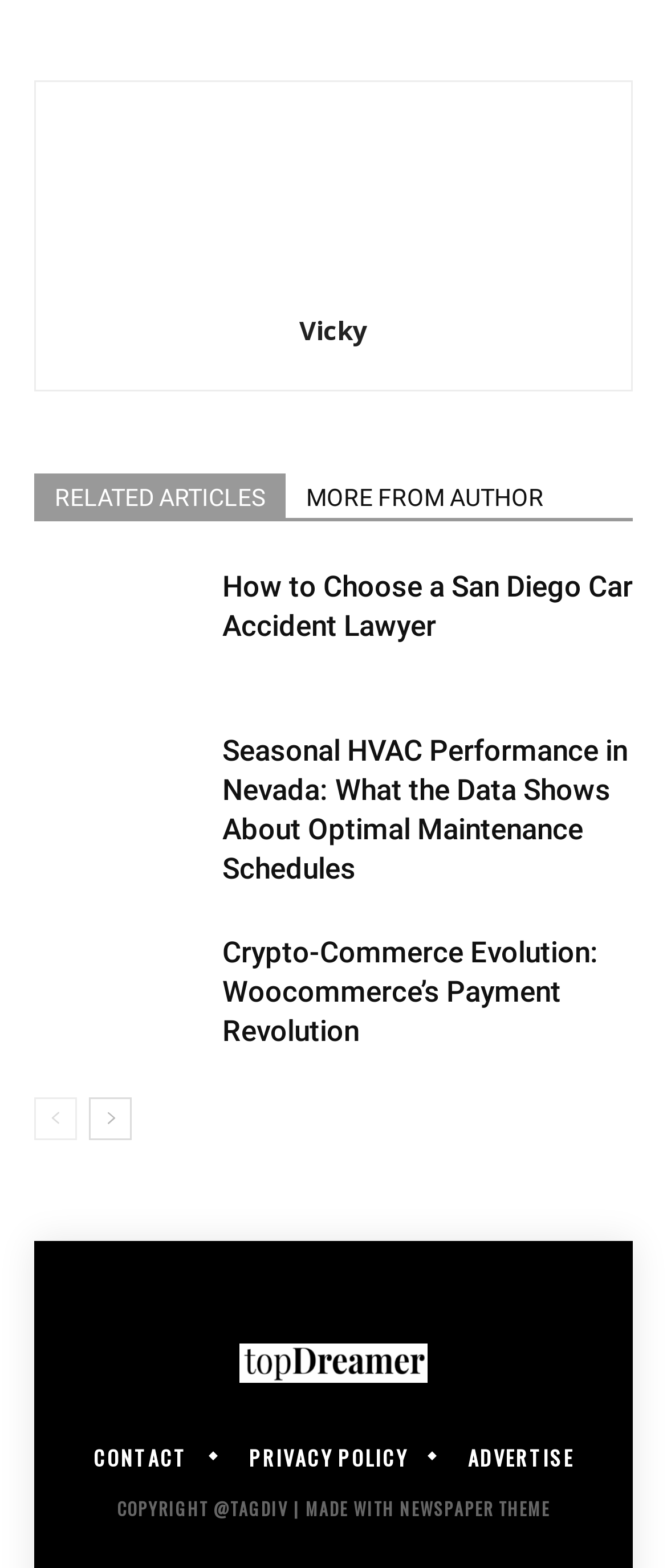Determine the coordinates of the bounding box that should be clicked to complete the instruction: "read related articles". The coordinates should be represented by four float numbers between 0 and 1: [left, top, right, bottom].

[0.051, 0.302, 0.428, 0.331]